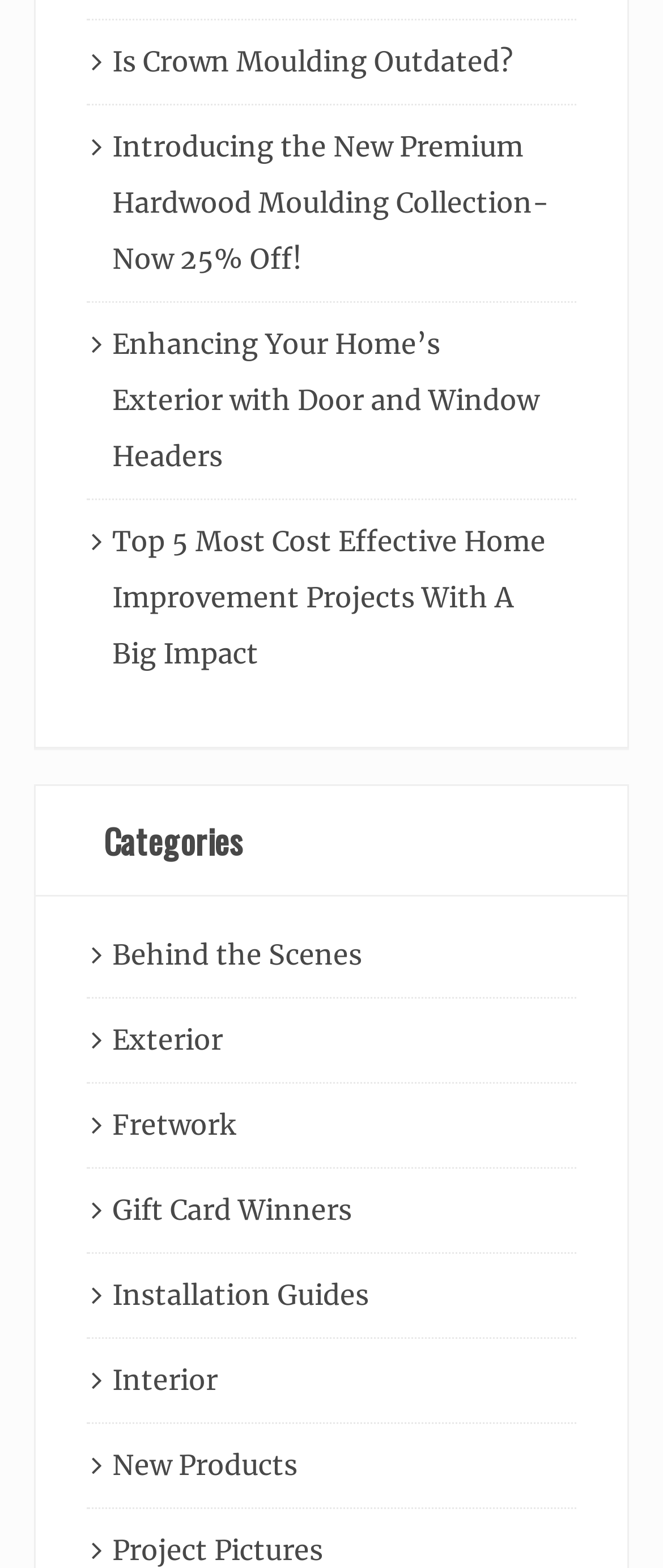Please find the bounding box coordinates of the element that must be clicked to perform the given instruction: "View the Top 5 Most Cost Effective Home Improvement Projects". The coordinates should be four float numbers from 0 to 1, i.e., [left, top, right, bottom].

[0.169, 0.334, 0.823, 0.427]